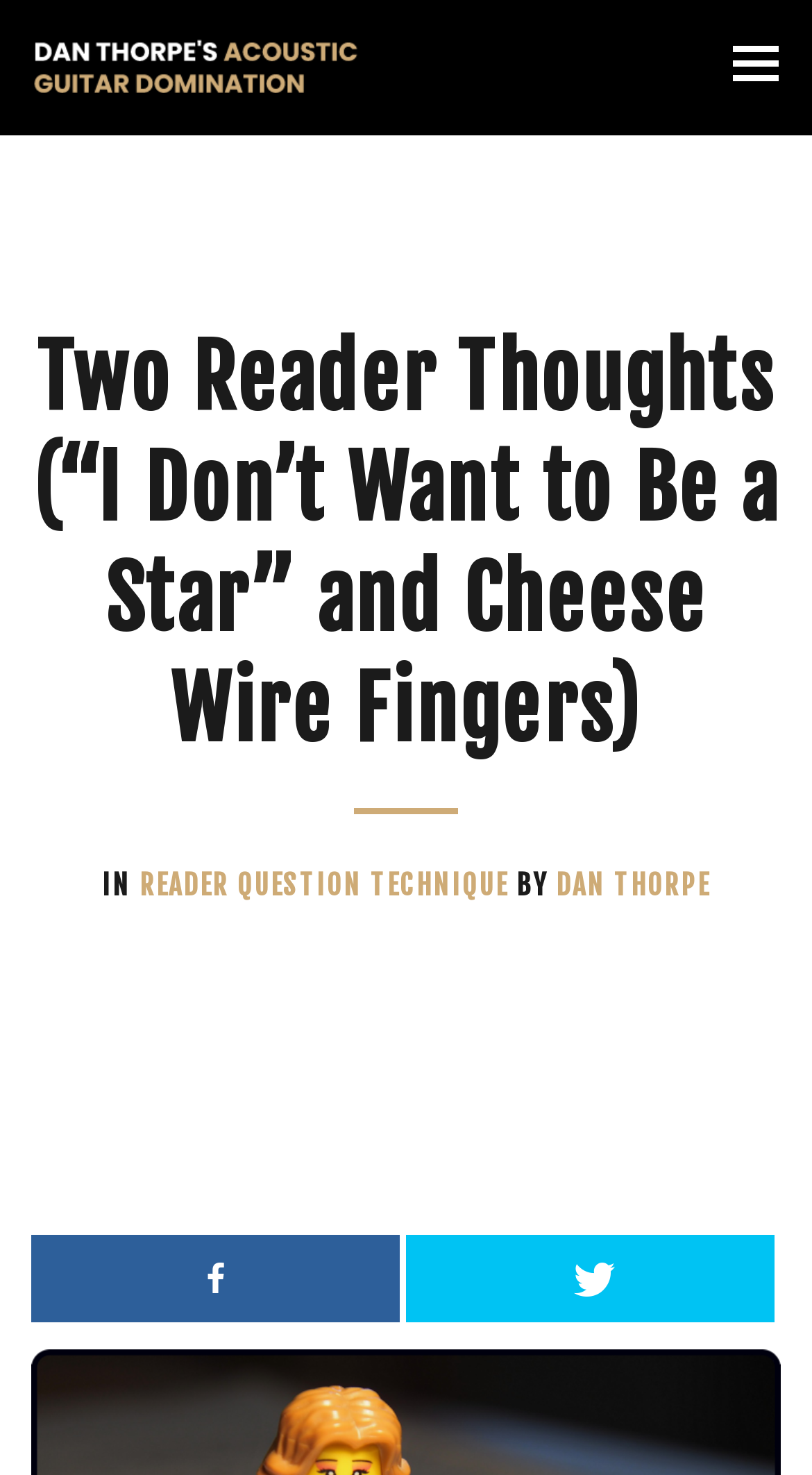What is the name of the website?
Respond to the question with a single word or phrase according to the image.

MusicFlex